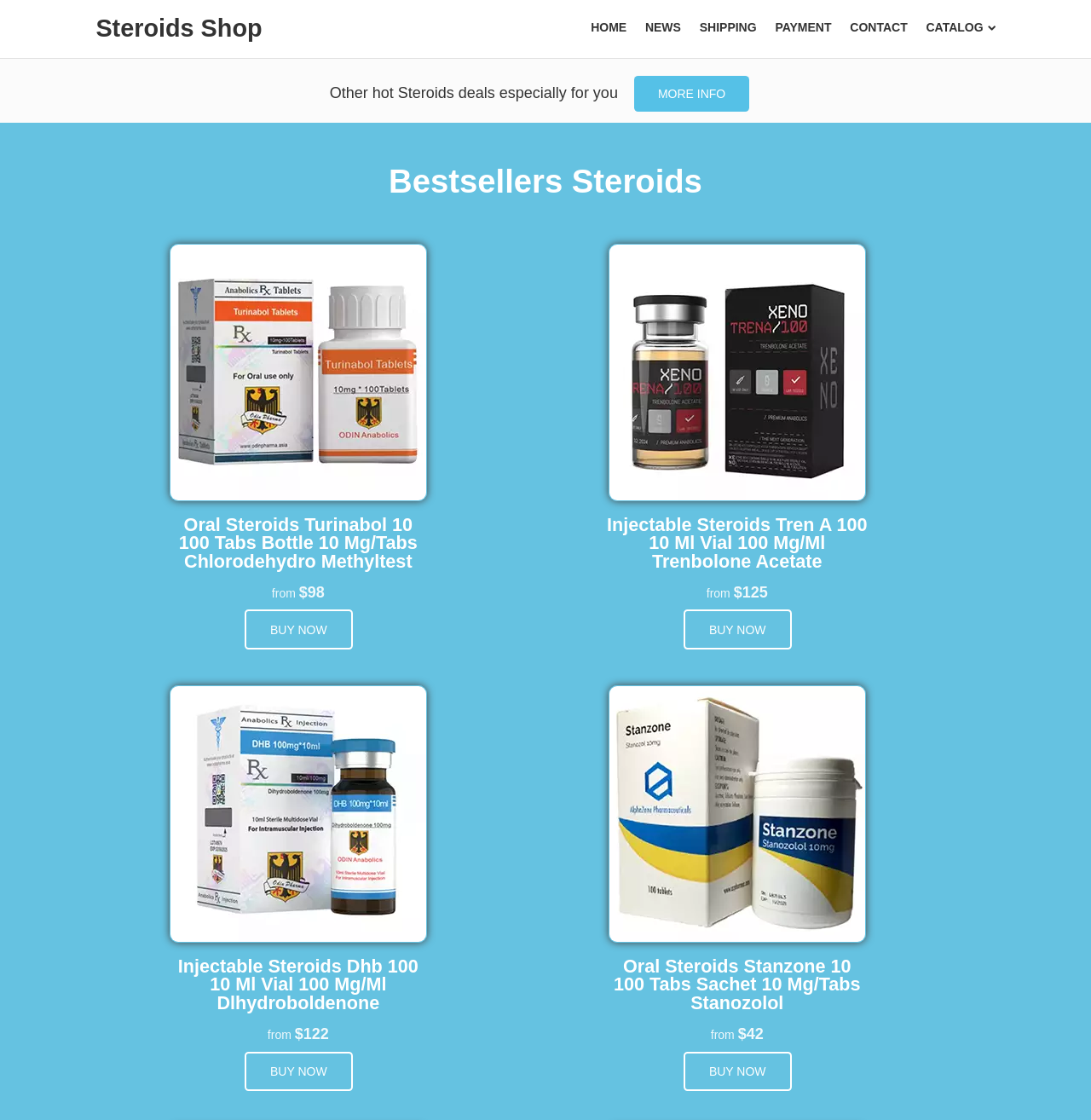What type of information is provided for each product on the webpage?
Provide a detailed and well-explained answer to the question.

For each product on the webpage, there is a product name, a description, and a price listed. The product name and description provide information about the product, and the price indicates how much the product costs. This information is provided to help users make informed purchasing decisions.